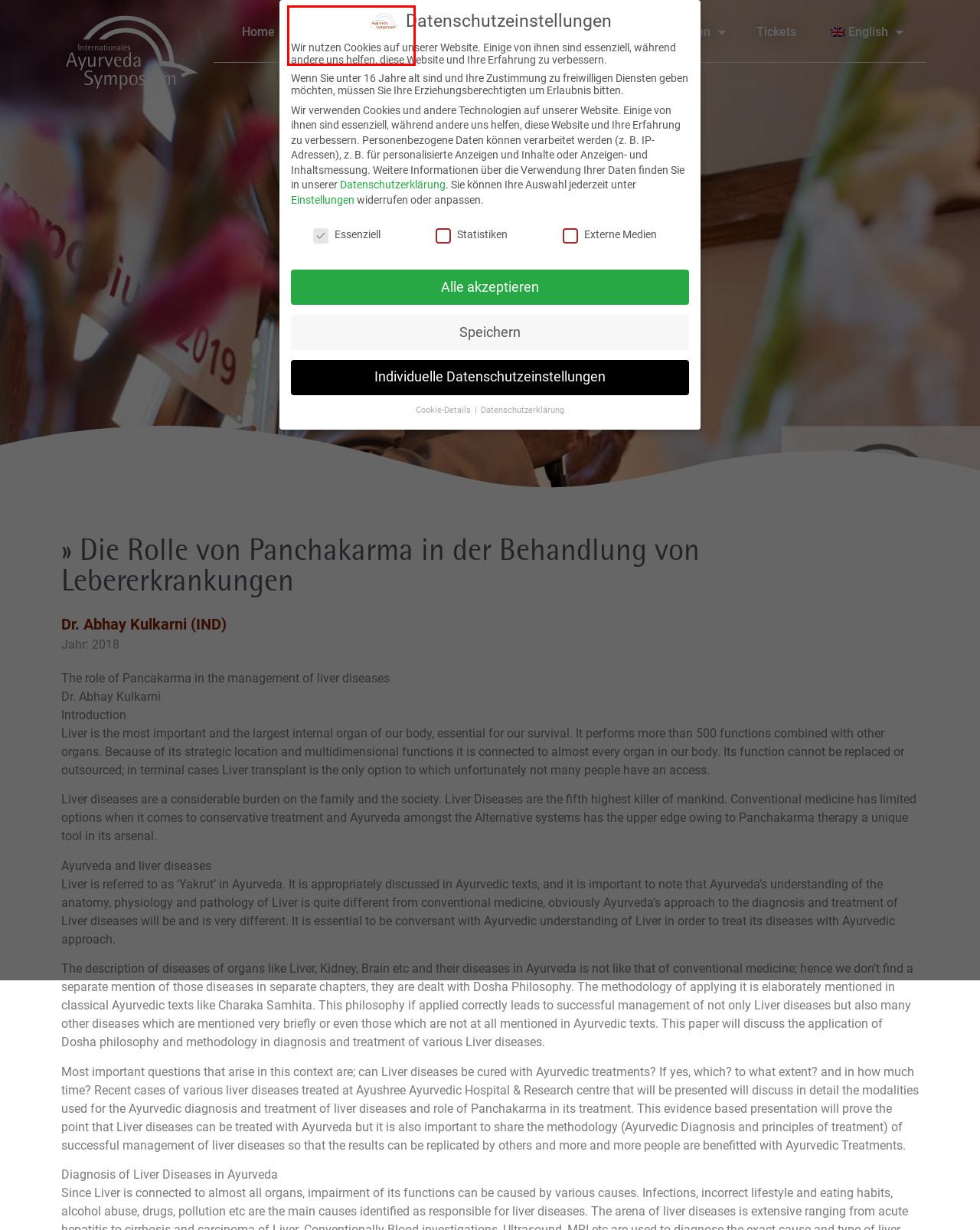You are looking at a webpage screenshot with a red bounding box around an element. Pick the description that best matches the new webpage after interacting with the element in the red bounding box. The possible descriptions are:
A. Rückblicke auf über 20 Jahre internationales Ayurveda Symposium
B. European Academy of Ayurveda: Study online now
C. Datenschutzerklärung - 26. Internationales Ayurveda Symposium 2024
D. Tickets bestellen - 26. Int. Ayurveda Symposium Luzern, Schweiz
E. Dr. Abhay Kulkarni (IND) - 26. Internationales Ayurveda Symposium 2024
F. 26. Internationales Ayurveda Symposium in Luzern - Schweiz
G. WordPress Cookie Plugin zur Einhaltung der DSGVO & ePrivacy
H. Referenten 2024 - 26. Internationales Ayurveda Symposium 2024

H